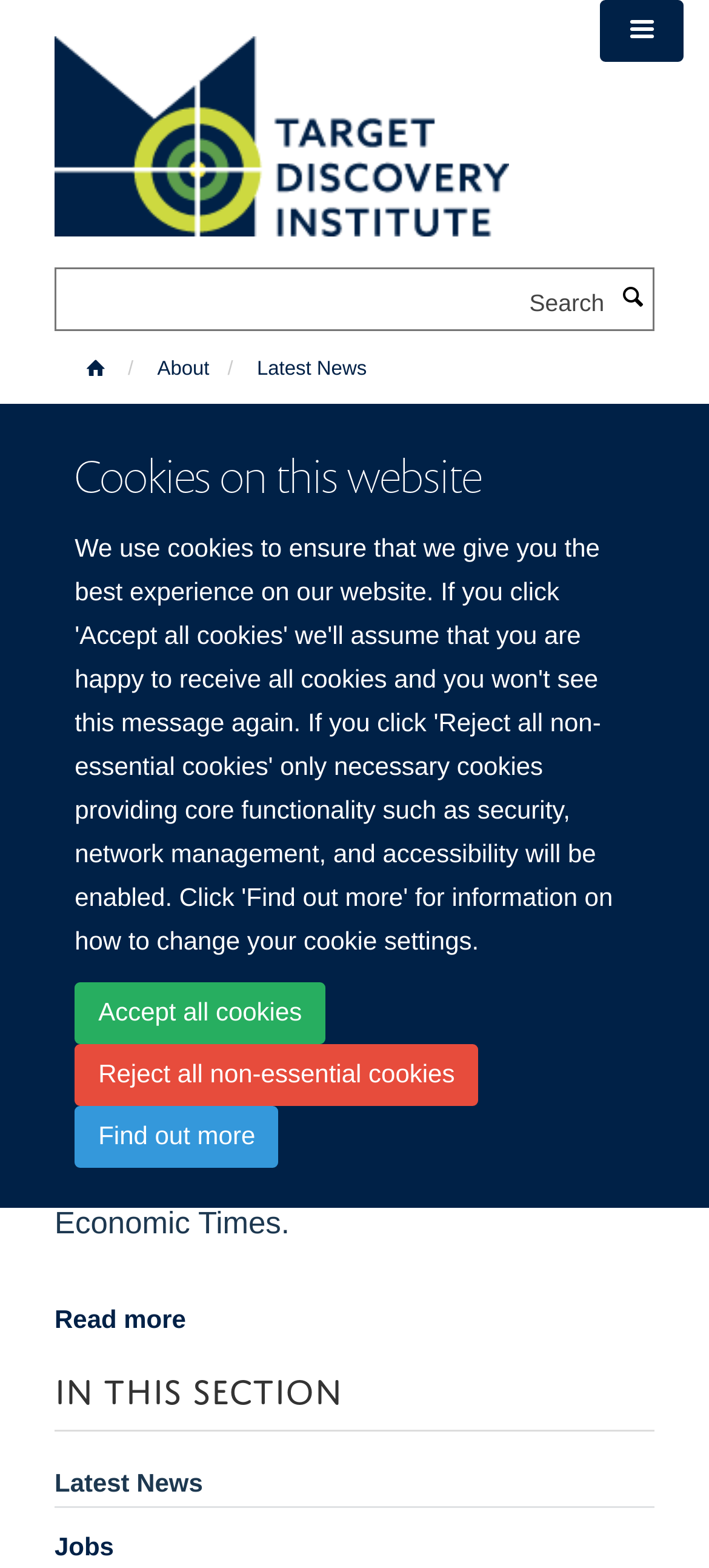Calculate the bounding box coordinates of the UI element given the description: "aria-label="Toggle menu"".

[0.846, 0.0, 0.963, 0.039]